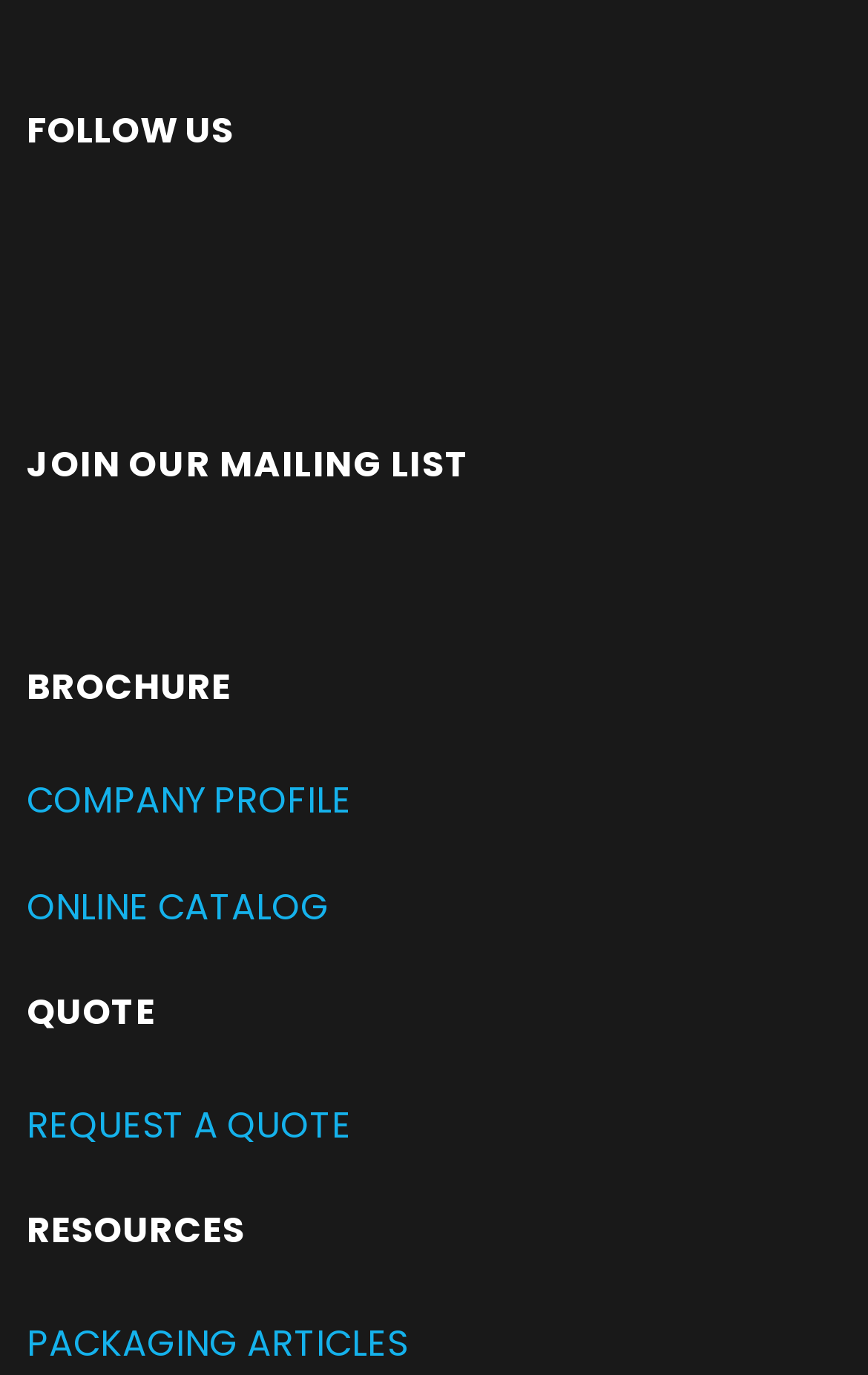Utilize the details in the image to thoroughly answer the following question: How many headings are there?

I counted the number of headings by looking at the elements with the type 'heading', which are FOLLOW US, JOIN OUR MAILING LIST, BROCHURE, QUOTE, and RESOURCES, so there are 5 headings in total.